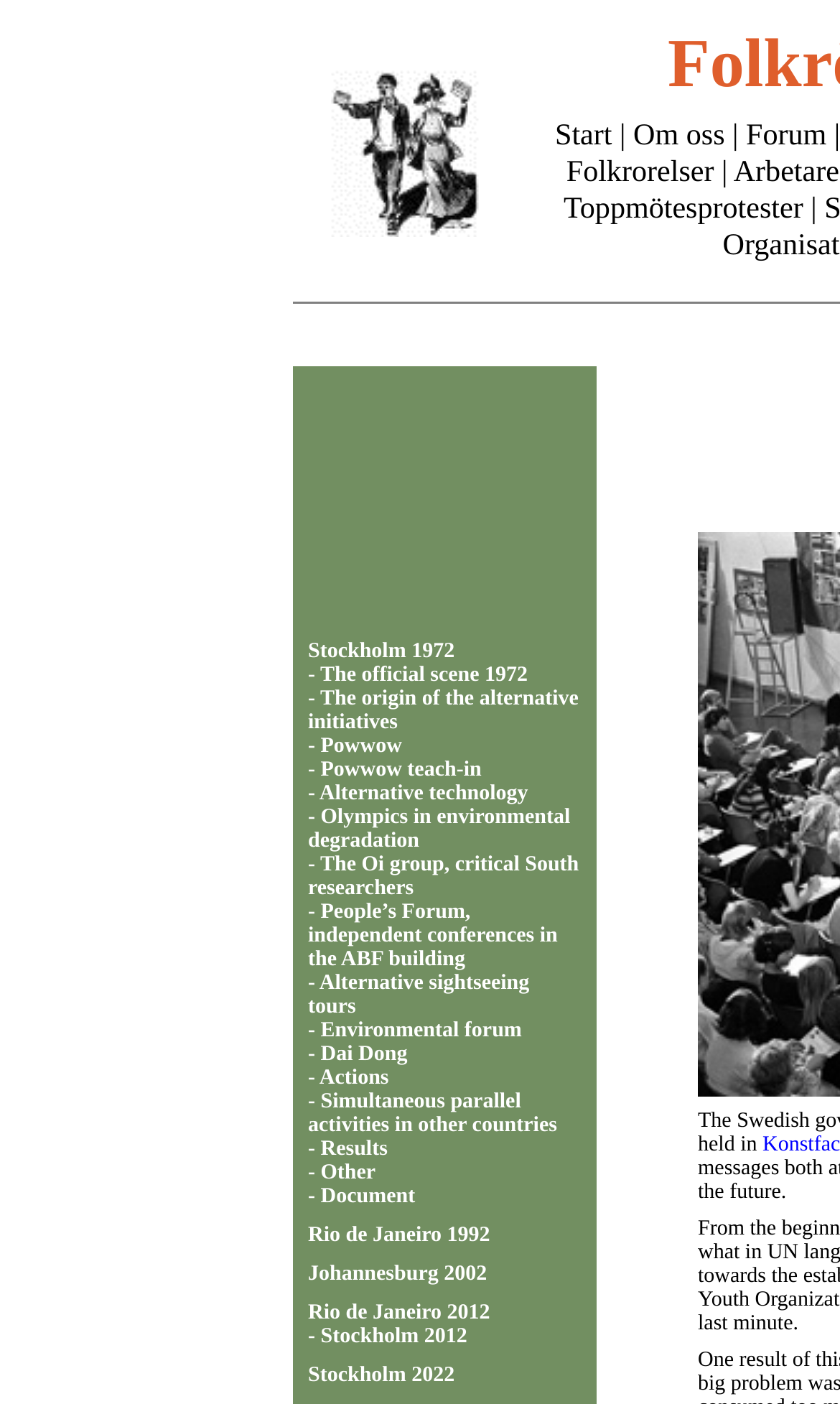Identify the bounding box coordinates of the area that should be clicked in order to complete the given instruction: "Read about 'Stockholm 1972'". The bounding box coordinates should be four float numbers between 0 and 1, i.e., [left, top, right, bottom].

[0.367, 0.456, 0.541, 0.473]